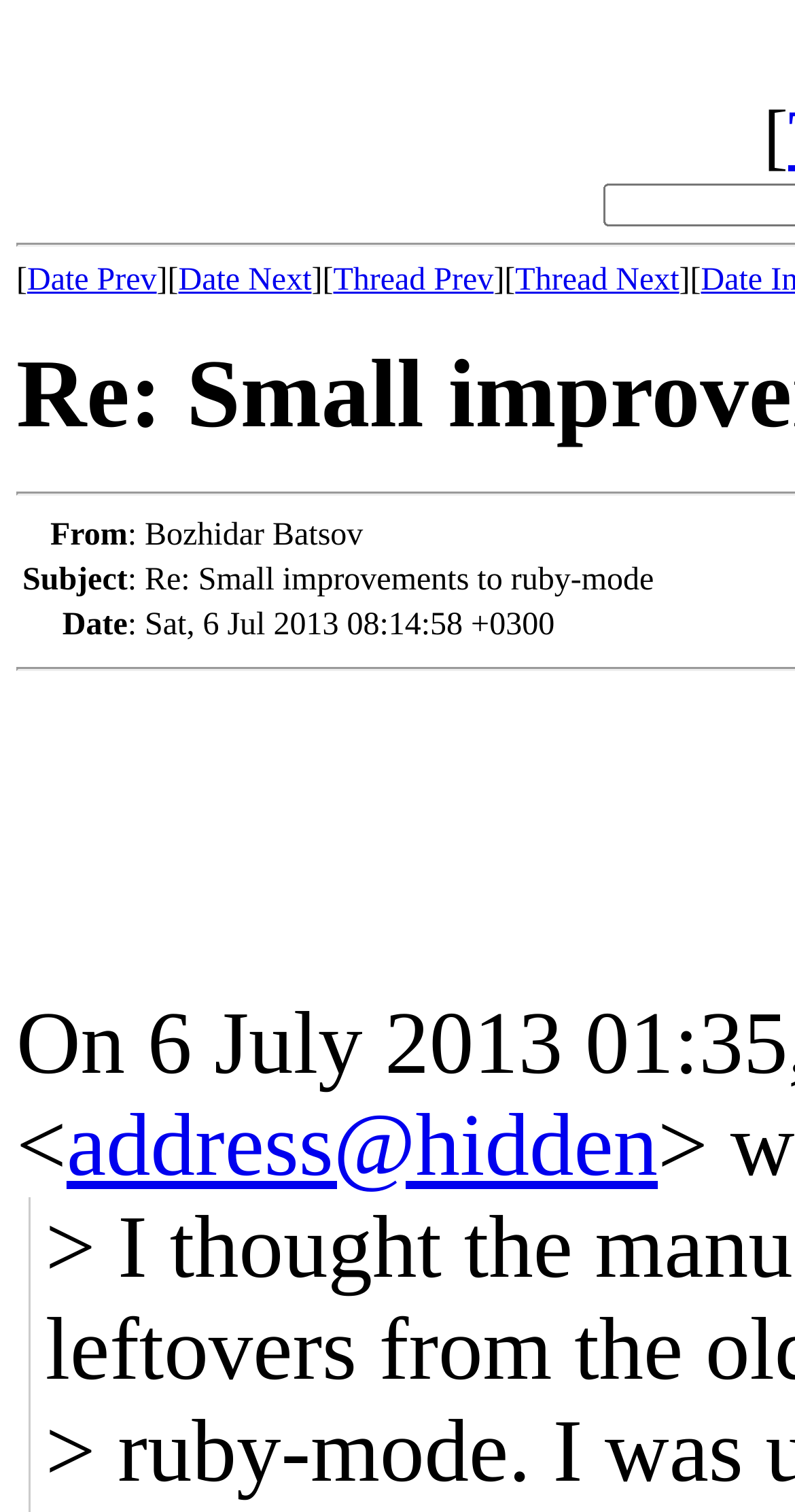What is the sender's name?
Based on the visual information, provide a detailed and comprehensive answer.

I found the sender's name by looking at the table with the 'From:' label, and the corresponding cell contains the name 'Bozhidar Batsov'.